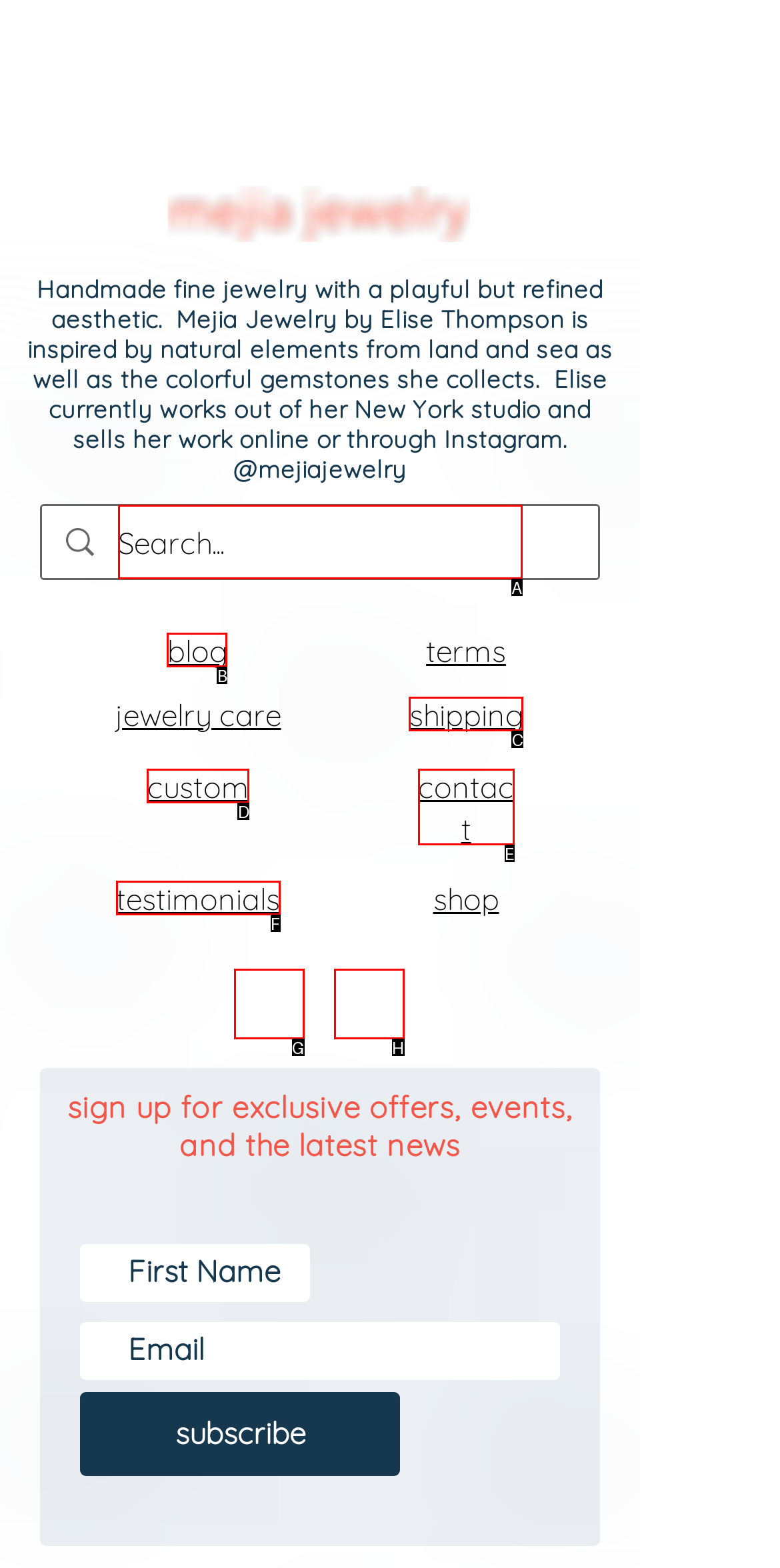From the options shown, which one fits the description: aria-label="Instagram"? Respond with the appropriate letter.

G